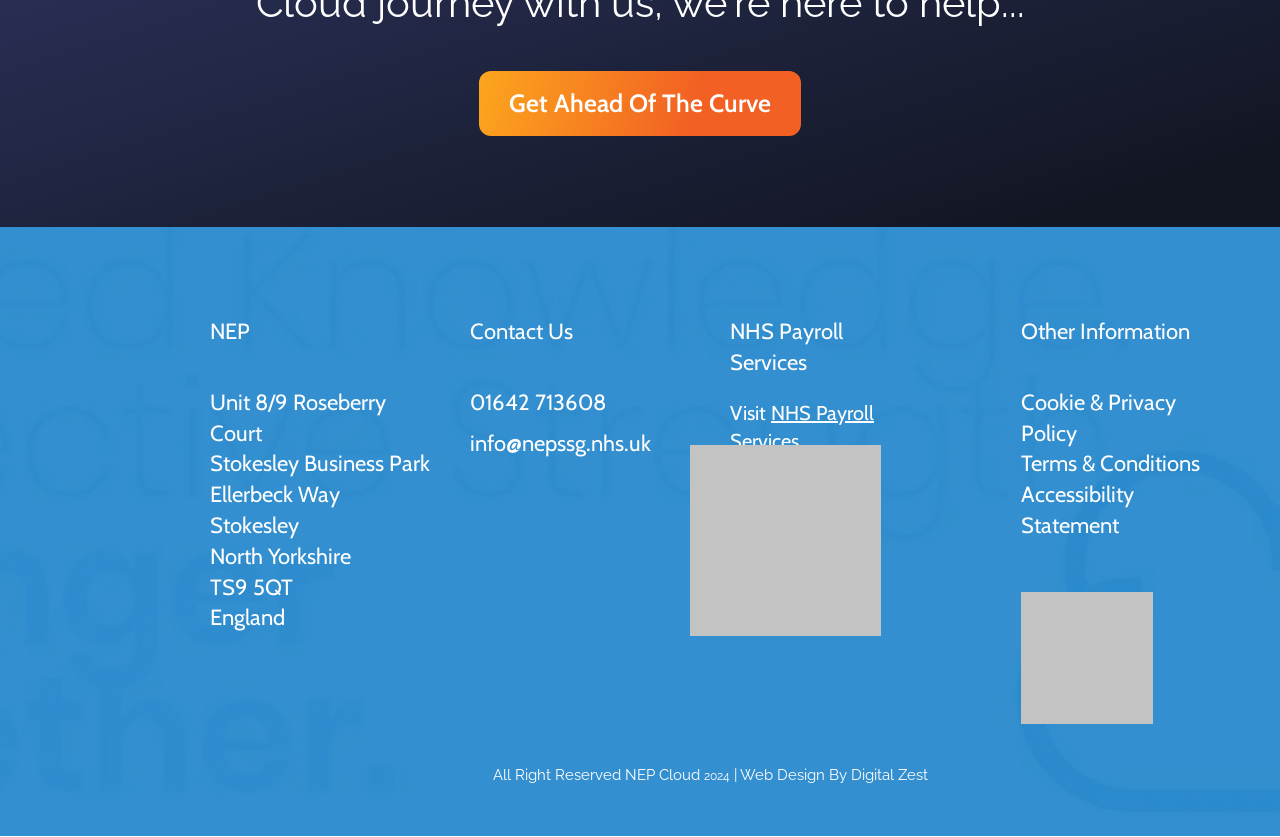What is the address of NEP?
Respond to the question with a single word or phrase according to the image.

Unit 8/9 Roseberry Court, Stokesley Business Park